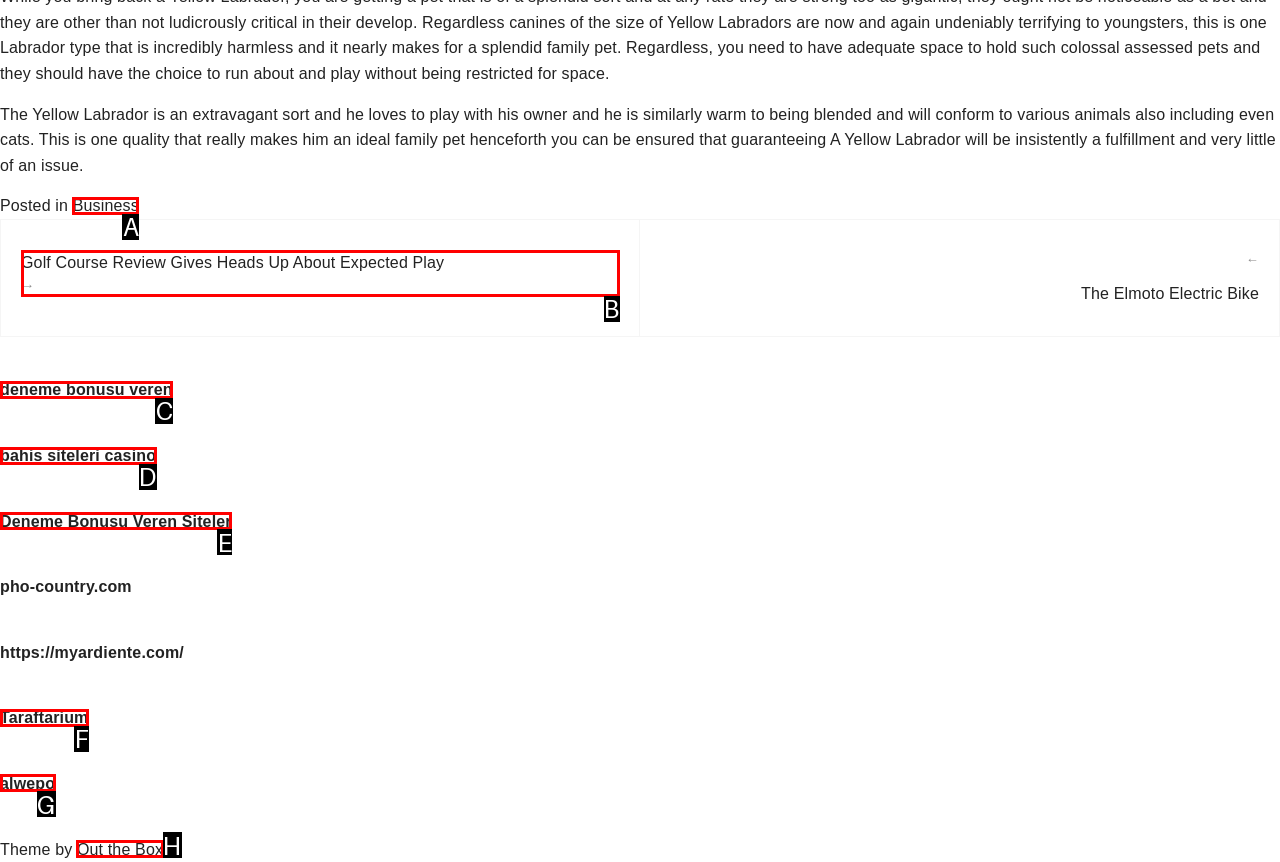Identify the HTML element that best matches the description: Taraftarium. Provide your answer by selecting the corresponding letter from the given options.

F